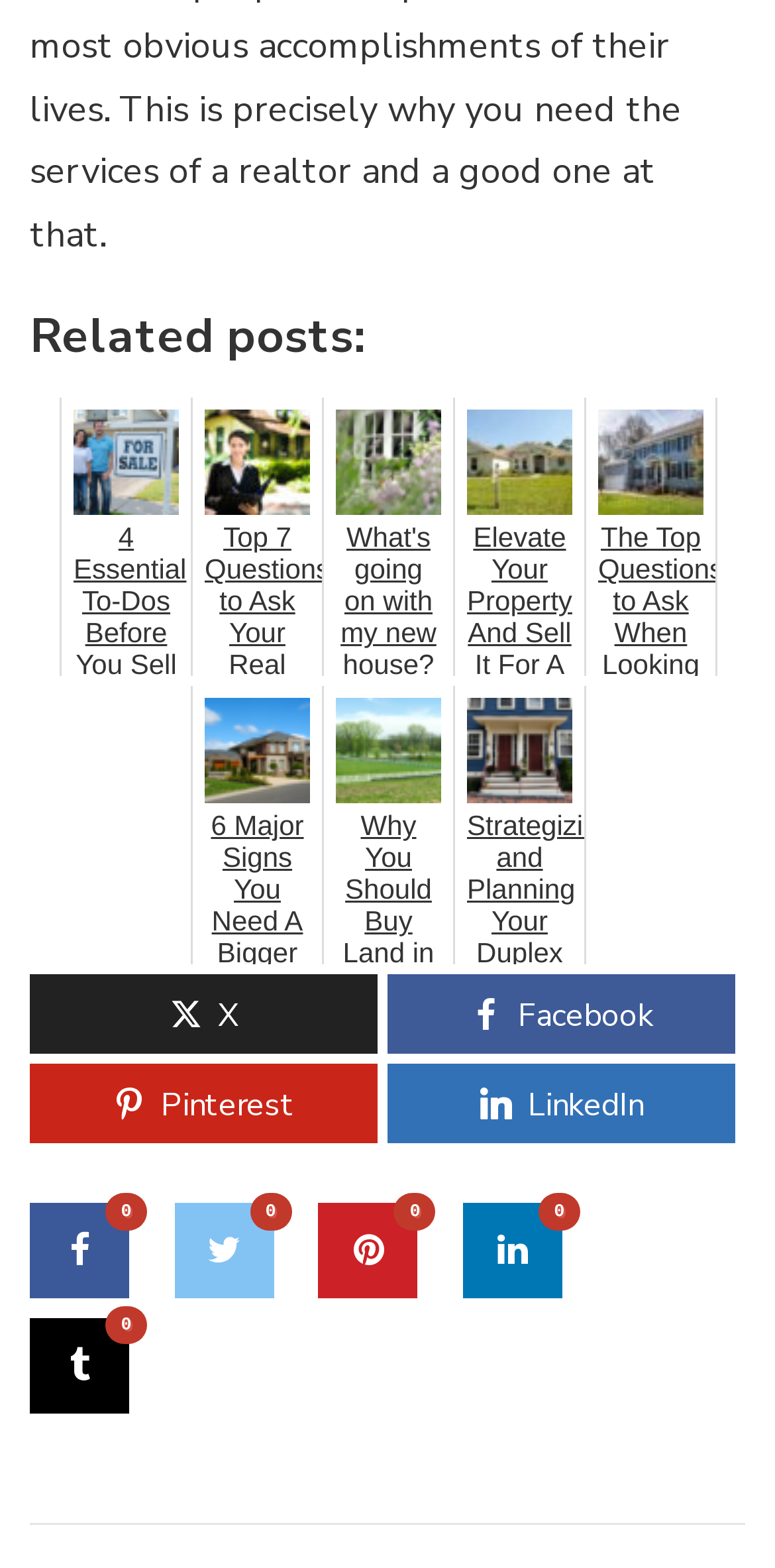Please locate the bounding box coordinates for the element that should be clicked to achieve the following instruction: "View '6 Major Signs You Need A Bigger Home'". Ensure the coordinates are given as four float numbers between 0 and 1, i.e., [left, top, right, bottom].

[0.246, 0.438, 0.418, 0.615]